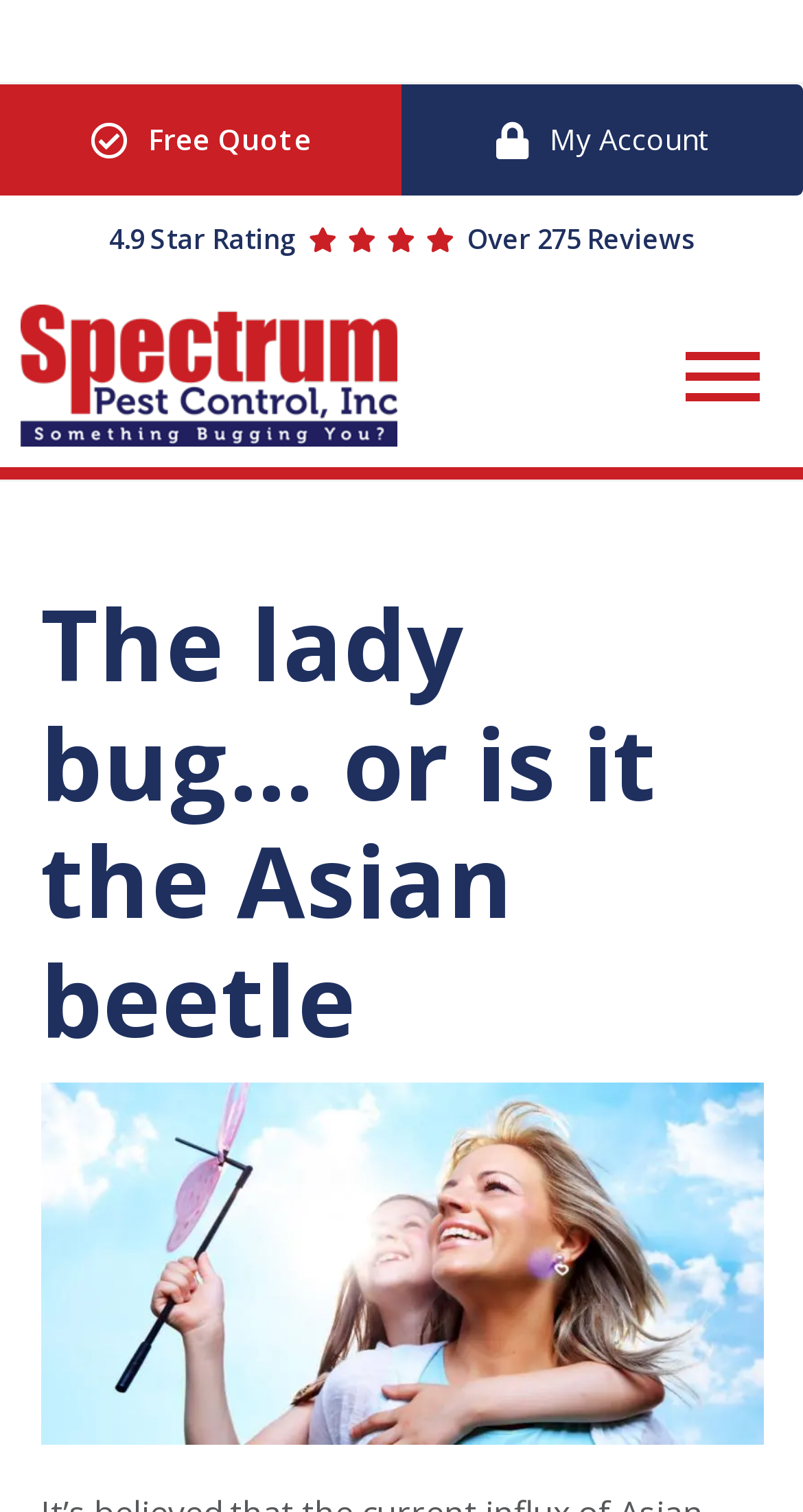Answer the question in one word or a short phrase:
What is the purpose of the 'Free Quote' button?

To get a free quote